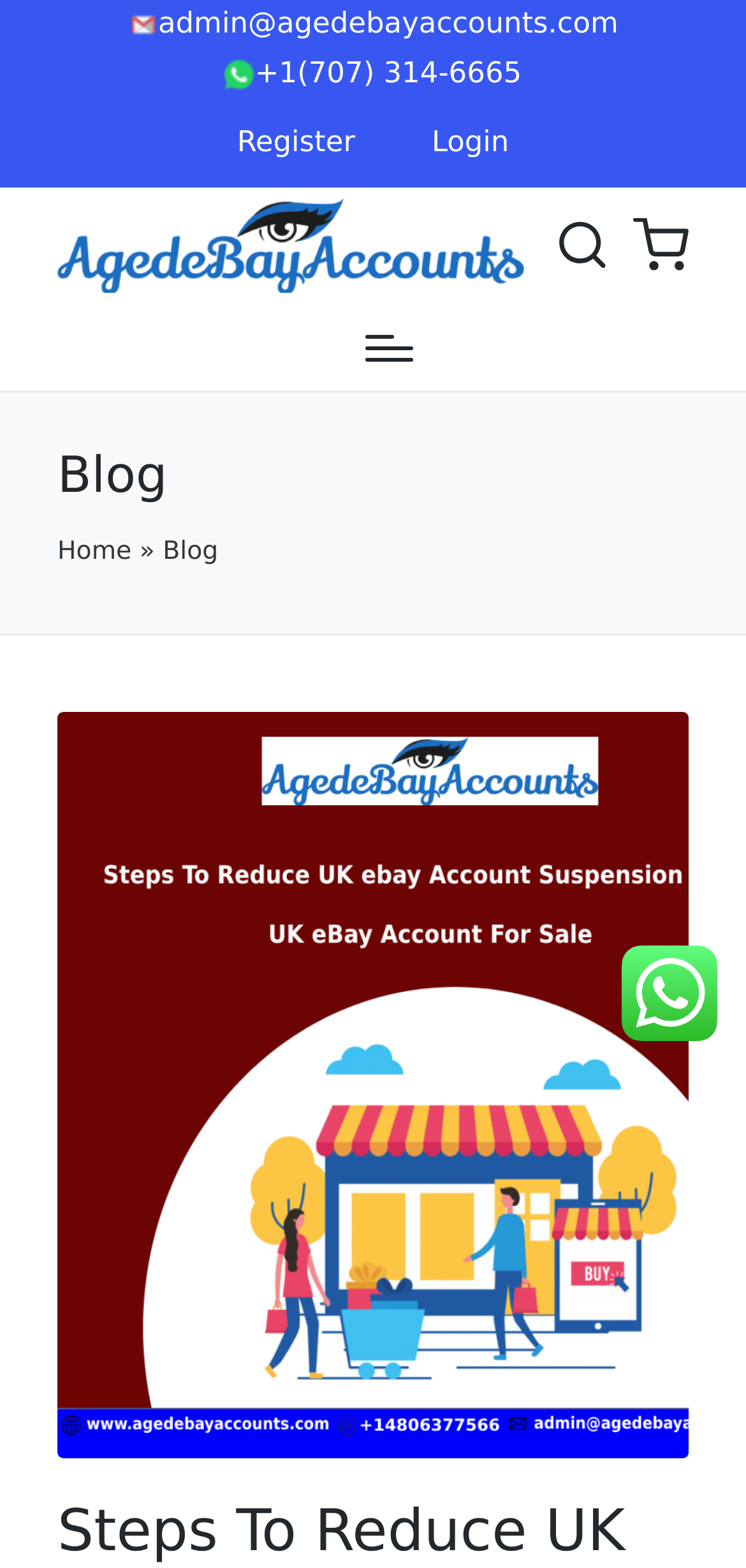What is the website's name?
Look at the image and answer with only one word or phrase.

AgedeBayAccounts